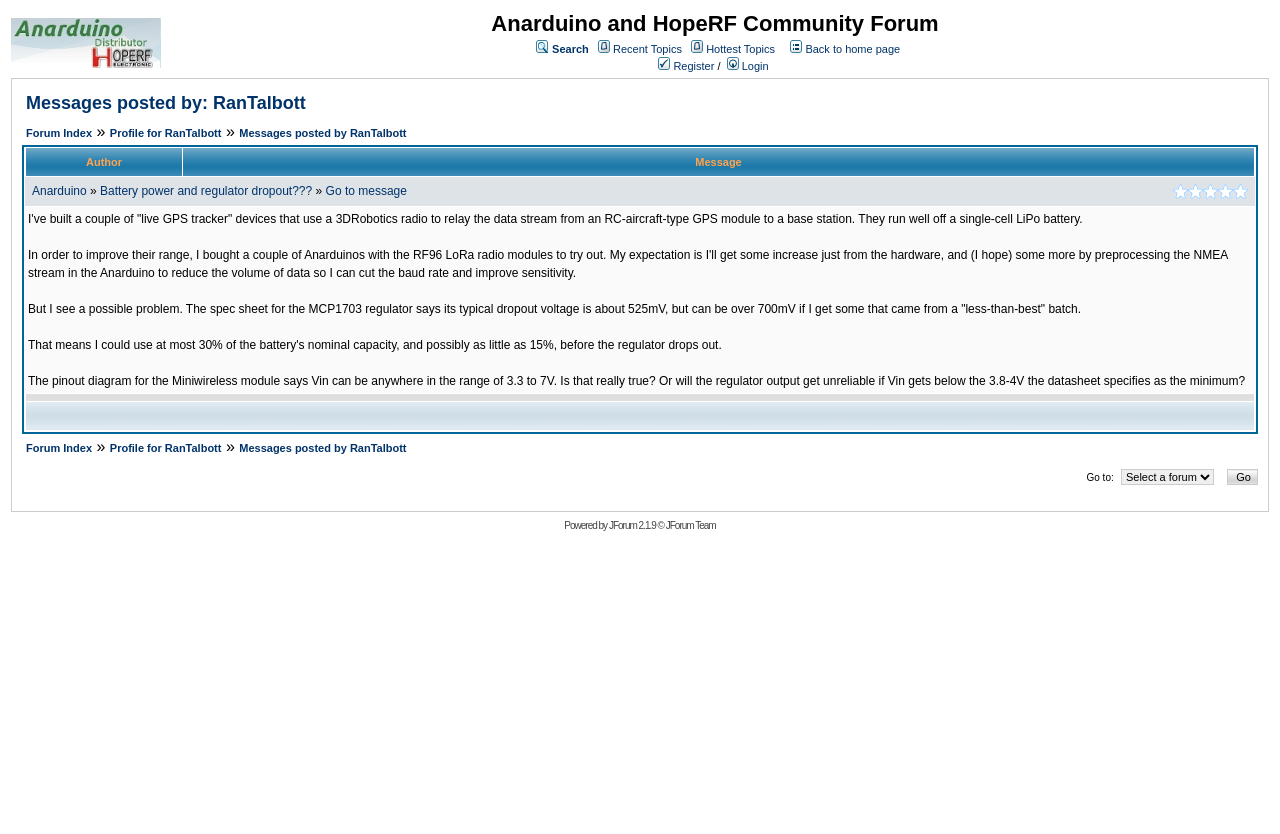Answer the question briefly using a single word or phrase: 
What is the topic of the first message?

Battery power and regulator dropout